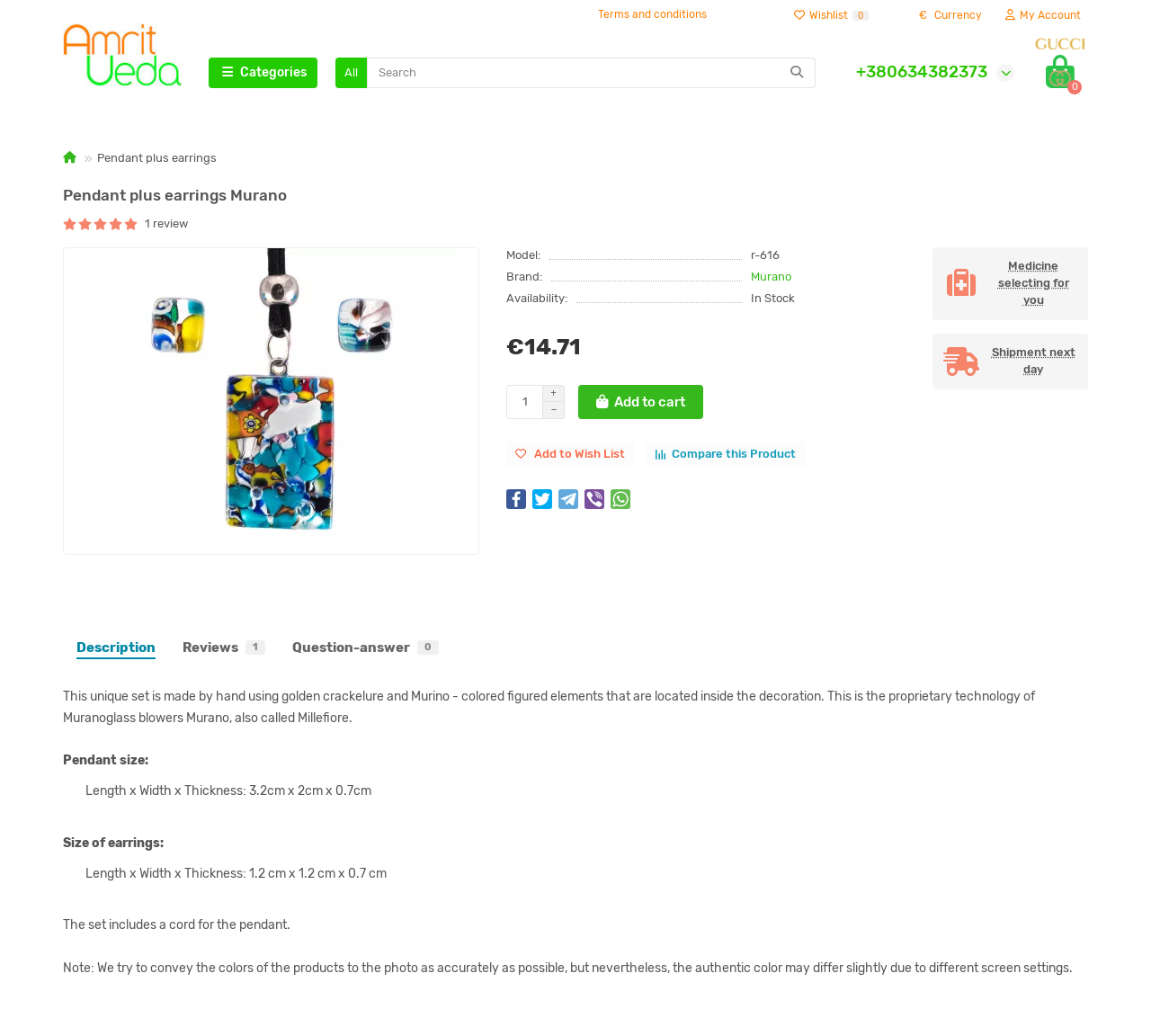Could you highlight the region that needs to be clicked to execute the instruction: "View product description"?

[0.066, 0.615, 0.135, 0.635]